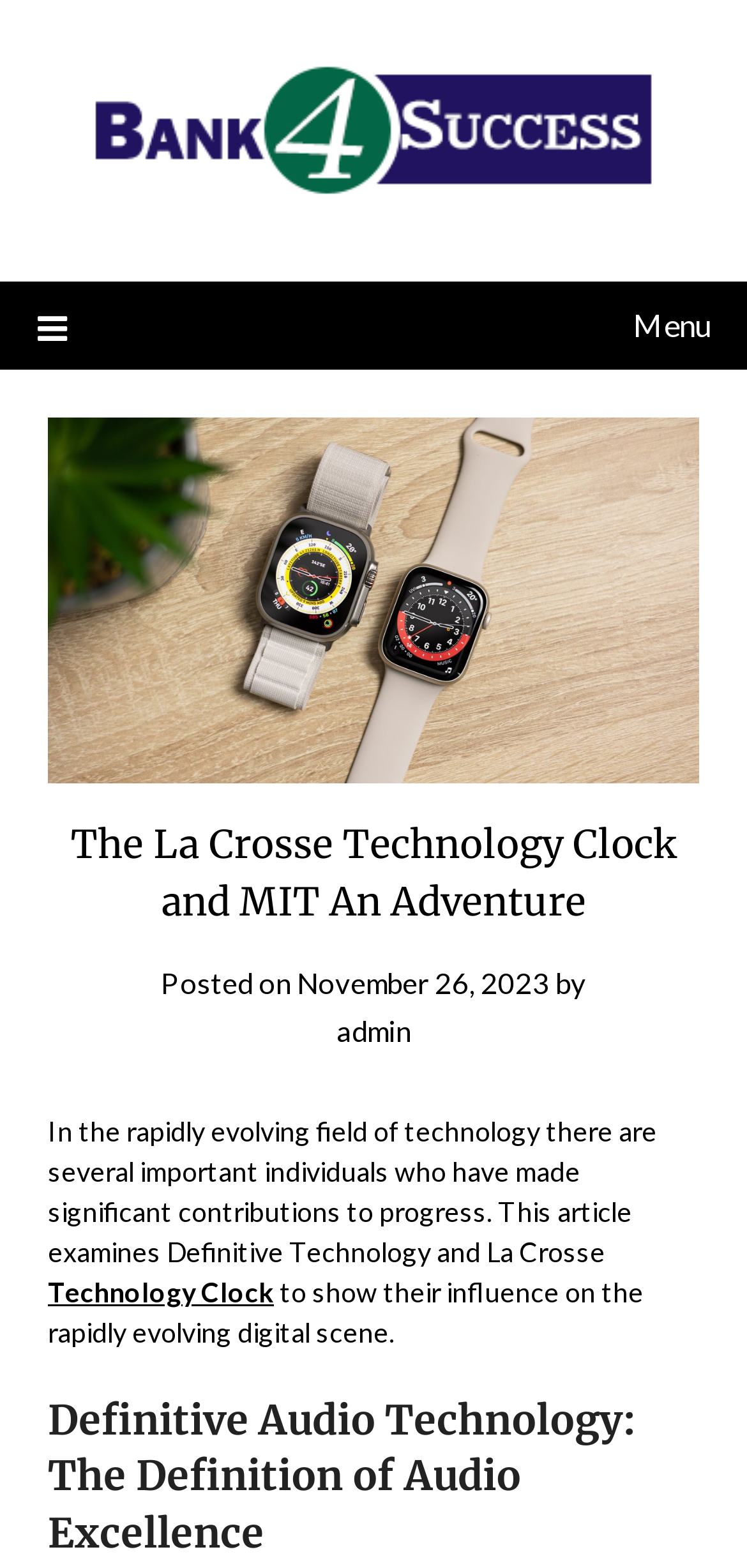Offer an extensive depiction of the webpage and its key elements.

The webpage is about the contributions of important individuals in the field of technology. At the top left, there is a link to "Bank 4 Success" accompanied by an image with the same name. To the right of this, there is a menu link with an icon, which when expanded, reveals a section with a heading that reads "The La Crosse Technology Clock and MIT An Adventure". Below this heading, there is a subheading that indicates the article was posted on November 26, 2023, by "admin".

Below the subheading, there is a paragraph of text that summarizes the article, stating that it will examine the contributions of Definitive Technology and La Crosse to the rapidly evolving digital scene. This paragraph is followed by a link to "Technology Clock". 

Further down, there is a heading that reads "Definitive Audio Technology: The Definition of Audio Excellence". There is an image related to "Technology" located above the main content area, taking up a significant portion of the screen. Overall, the webpage appears to be an article discussing the impact of certain individuals and companies on the technology industry.